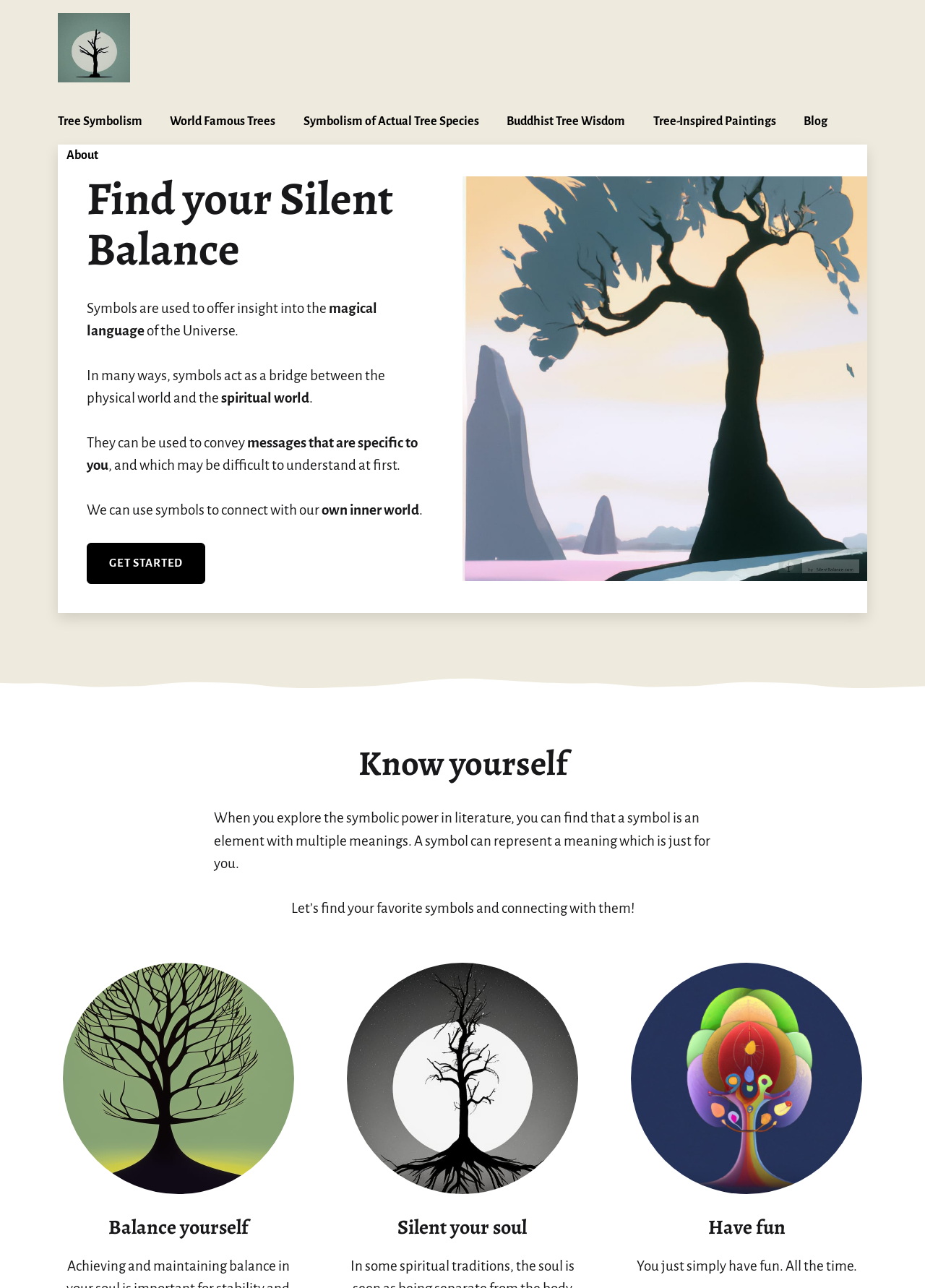Use a single word or phrase to answer the question:
What is the main topic of this website?

Symbols and balance